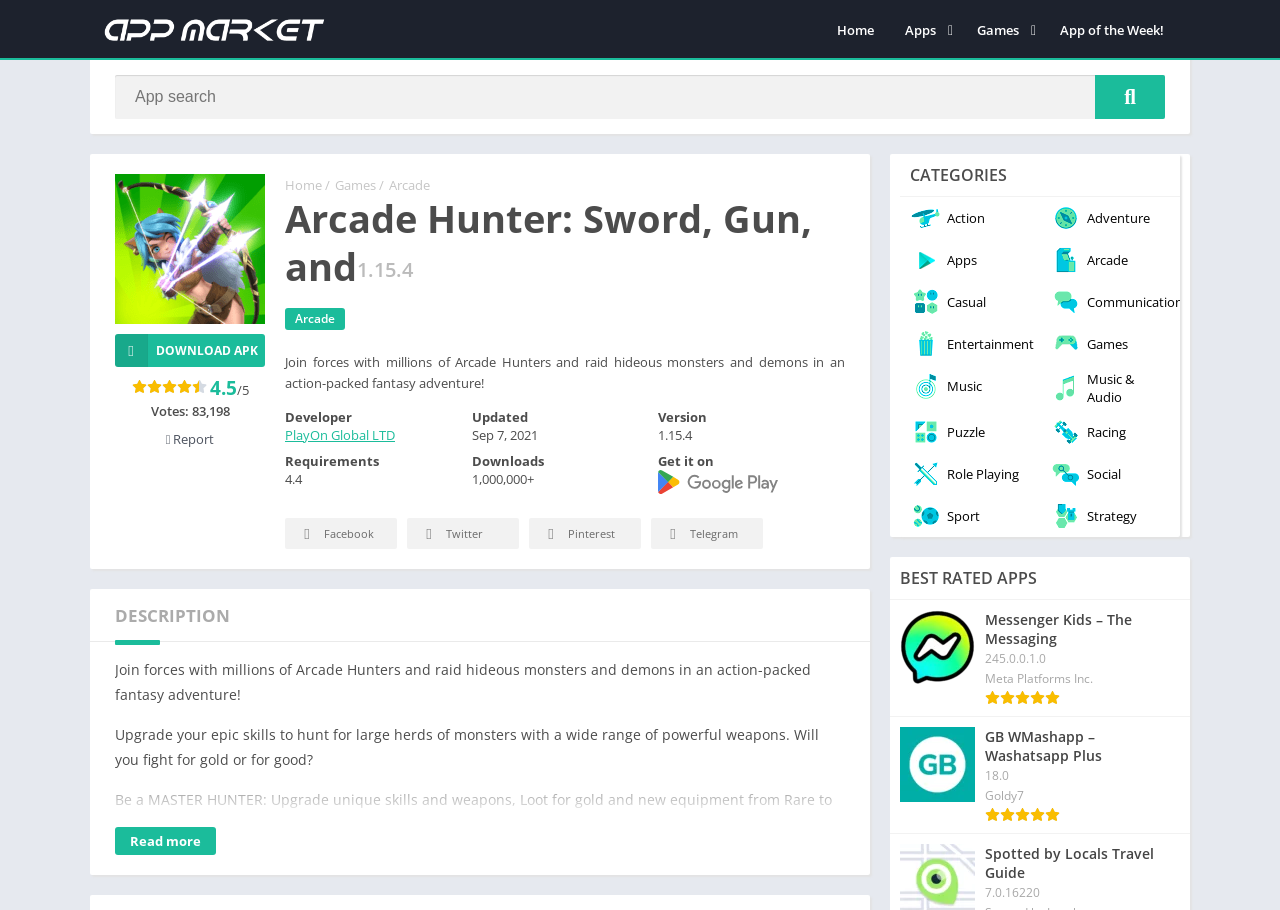Identify the bounding box coordinates of the element to click to follow this instruction: 'Download Arcade Hunter: Sword, Gun, and'. Ensure the coordinates are four float values between 0 and 1, provided as [left, top, right, bottom].

[0.09, 0.367, 0.207, 0.403]